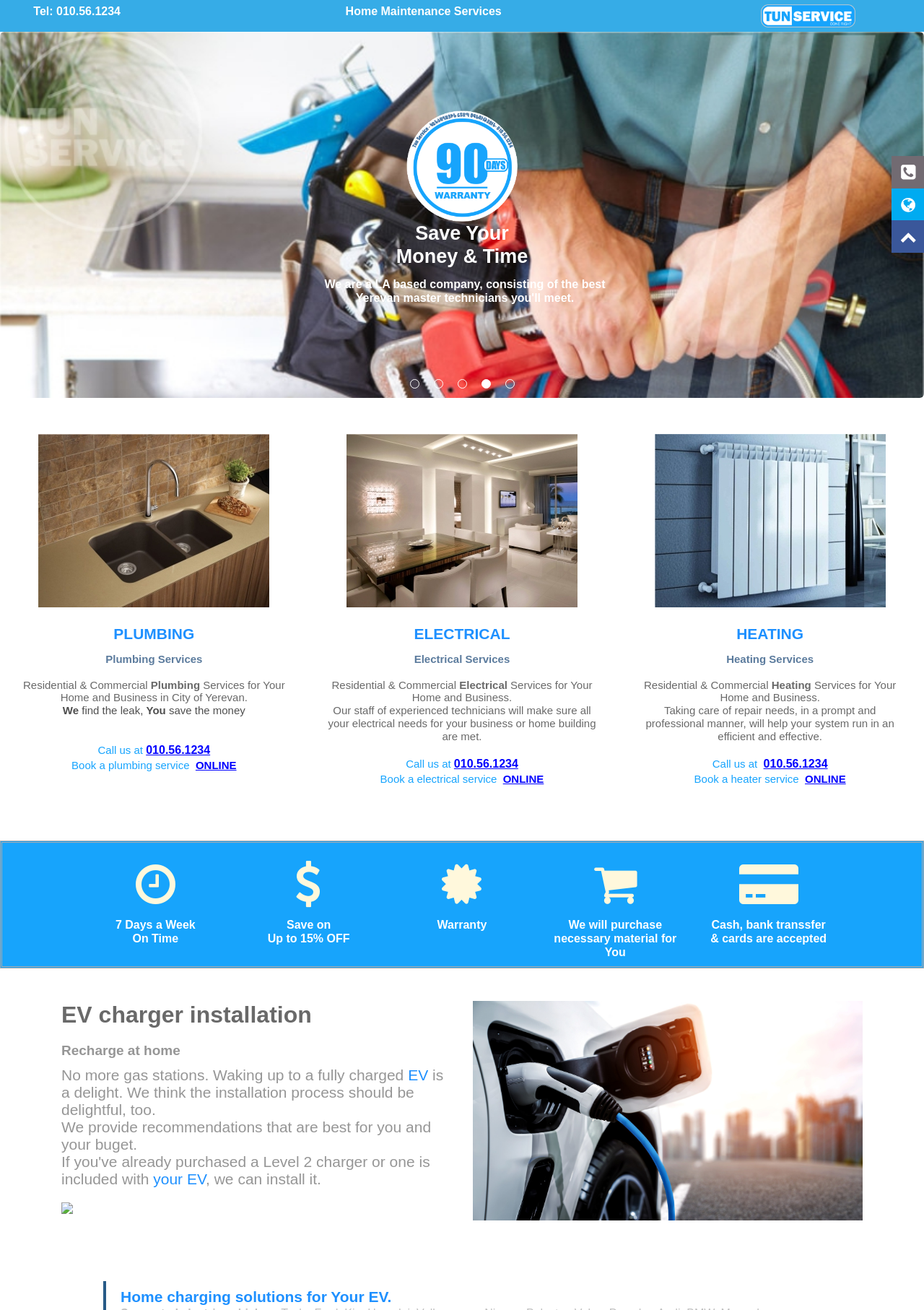What is the phone number to call for Tun Service?
Based on the visual information, provide a detailed and comprehensive answer.

The phone number can be found in multiple places on the webpage, including the top-right corner and in the sections for plumbing, electrical, and heating services.